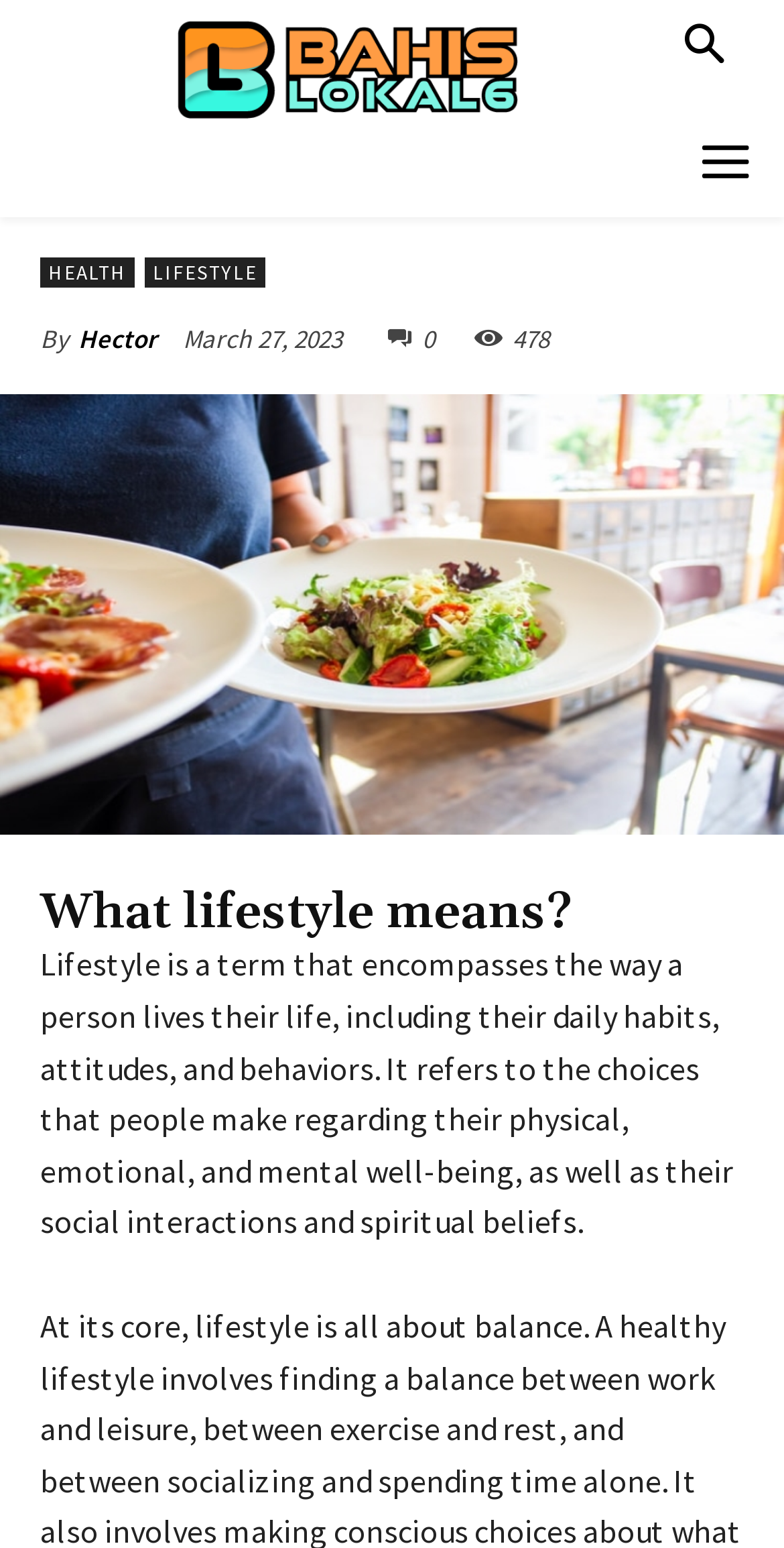Determine the bounding box coordinates (top-left x, top-left y, bottom-right x, bottom-right y) of the UI element described in the following text: Health

[0.051, 0.166, 0.172, 0.185]